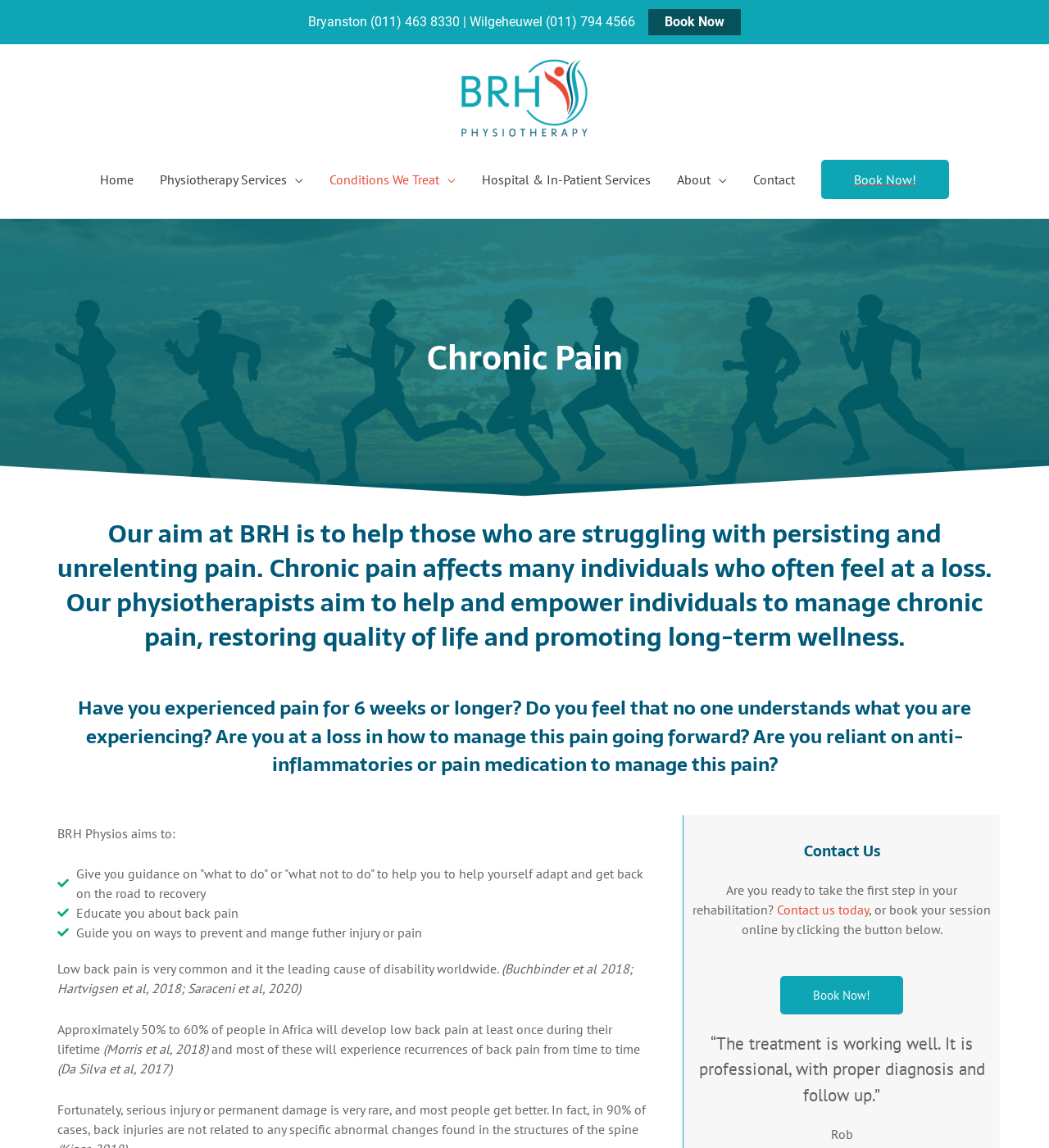Identify and provide the bounding box for the element described by: "Hospital & In-Patient Services".

[0.447, 0.134, 0.633, 0.179]